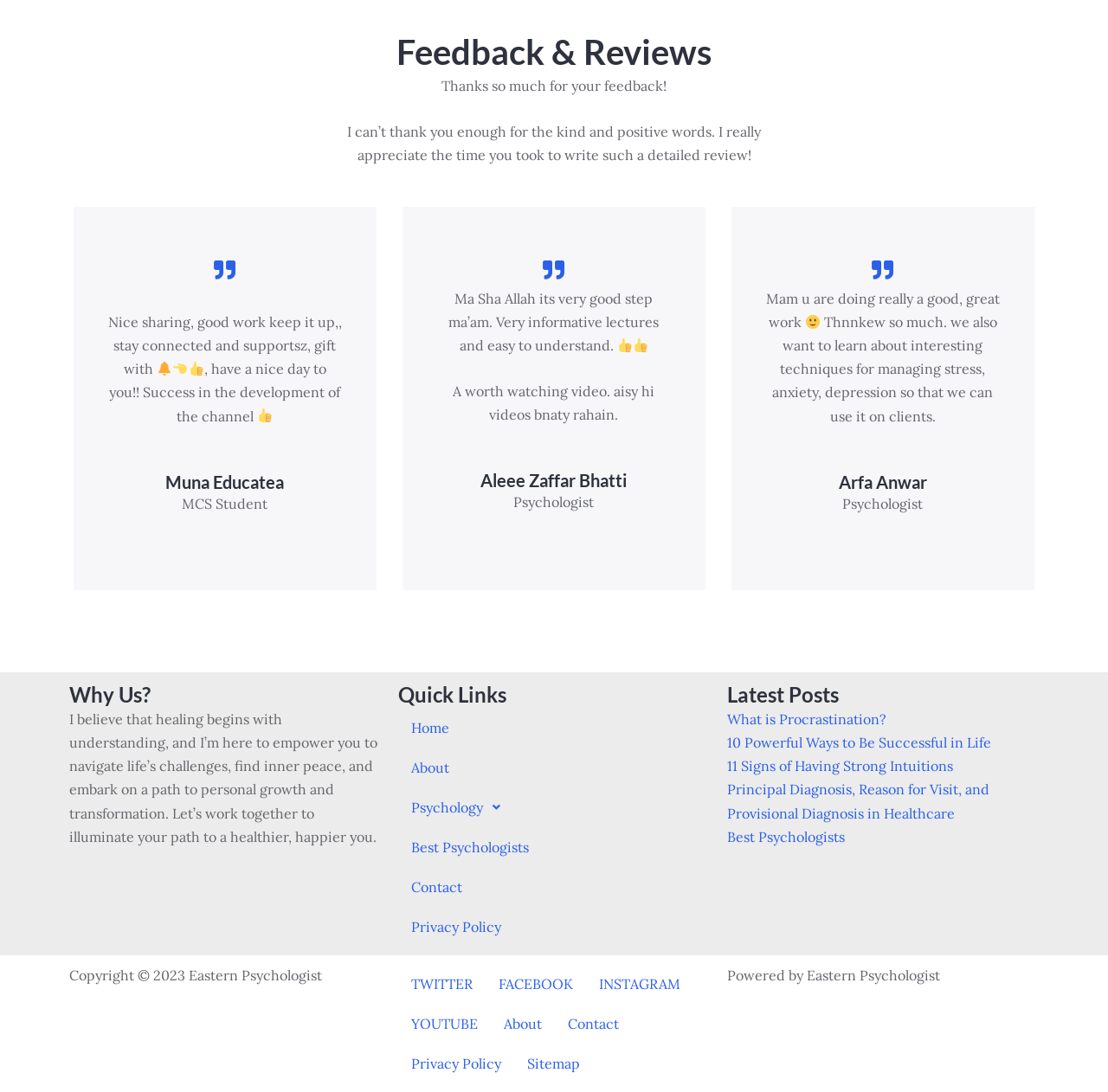Please answer the following query using a single word or phrase: 
What is the latest post on the website?

What is Procrastination?